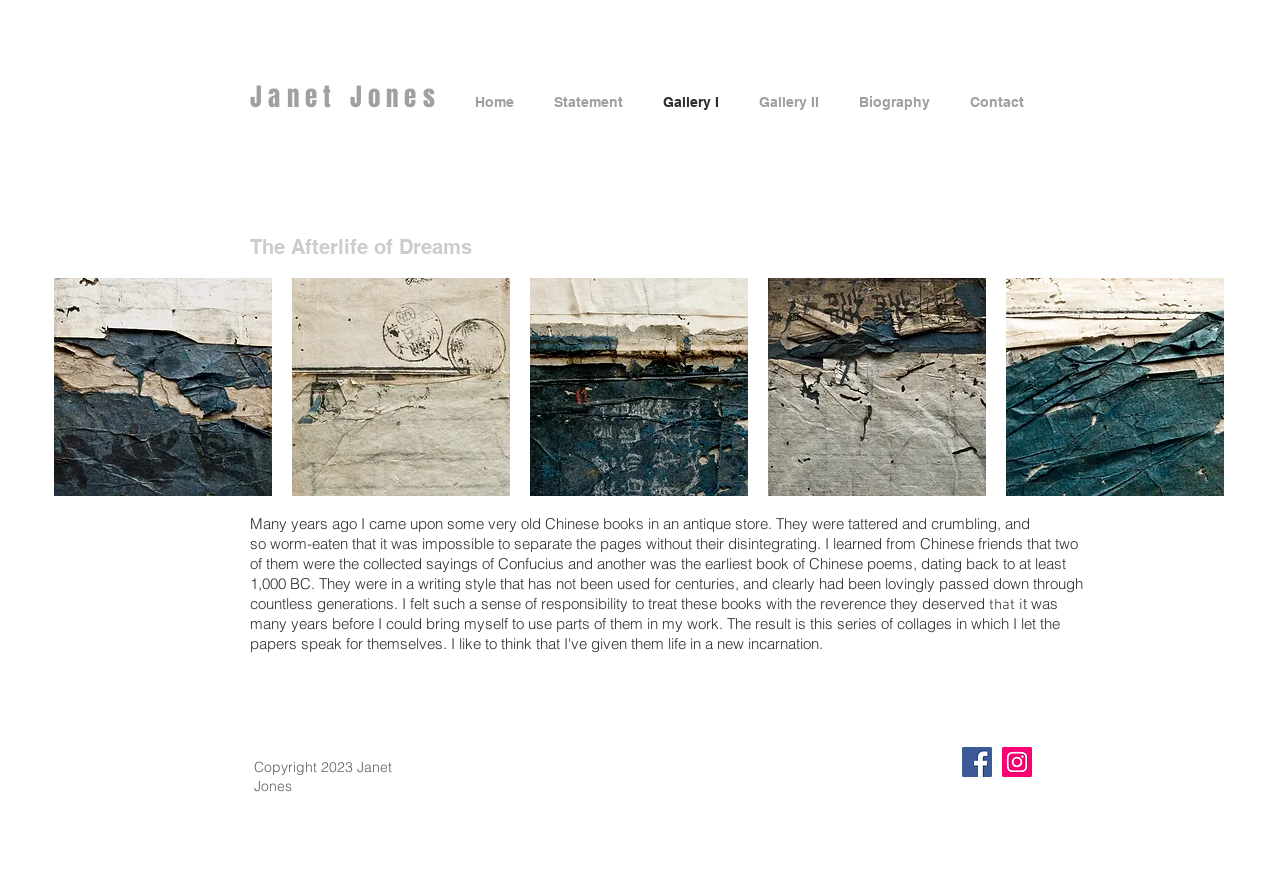Could you determine the bounding box coordinates of the clickable element to complete the instruction: "Search for videos and courses"? Provide the coordinates as four float numbers between 0 and 1, i.e., [left, top, right, bottom].

None